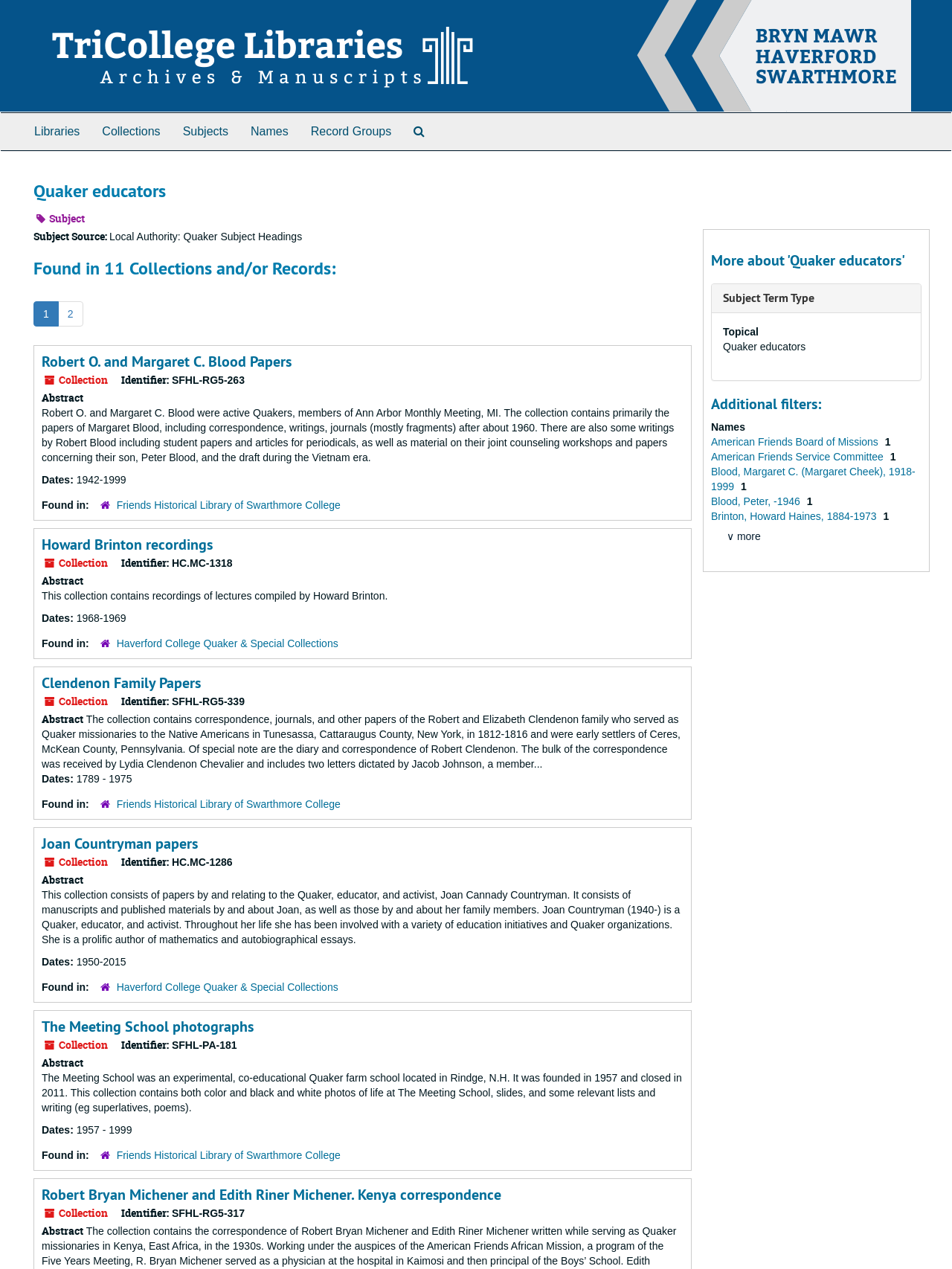Answer the following query concisely with a single word or phrase:
What is the subject of the webpage?

Quaker educators